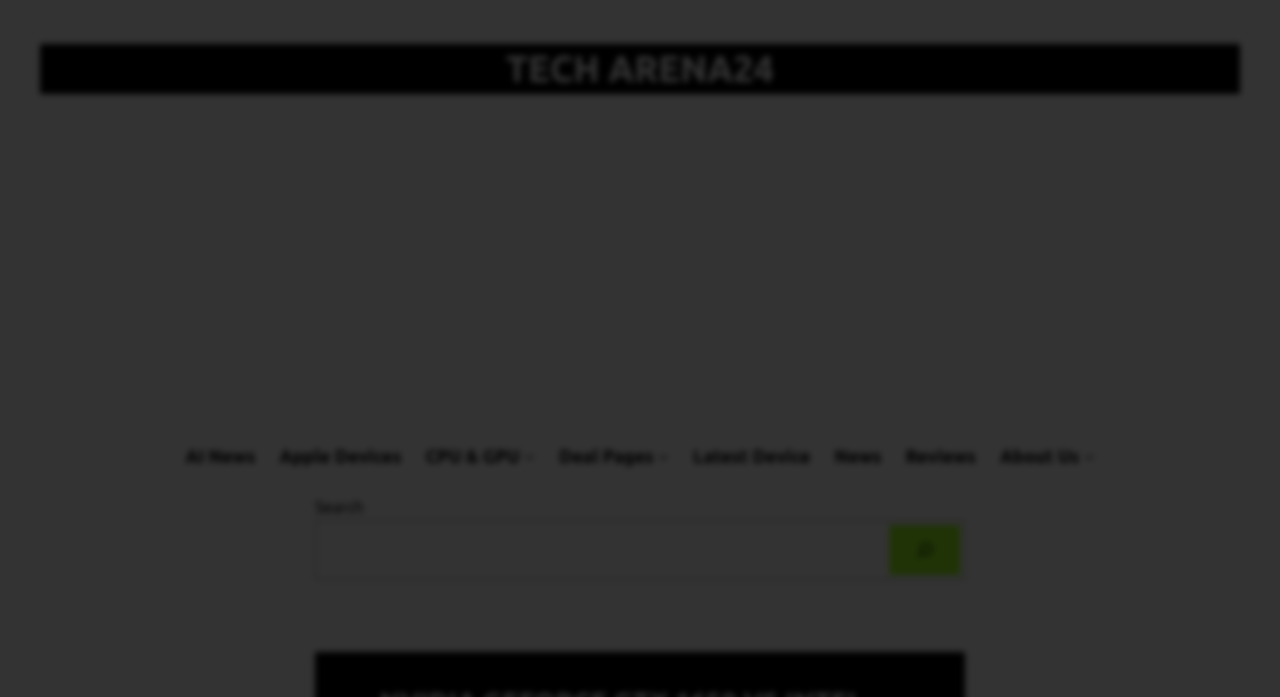Locate the coordinates of the bounding box for the clickable region that fulfills this instruction: "Click on the TECH ARENA24 link".

[0.395, 0.068, 0.605, 0.127]